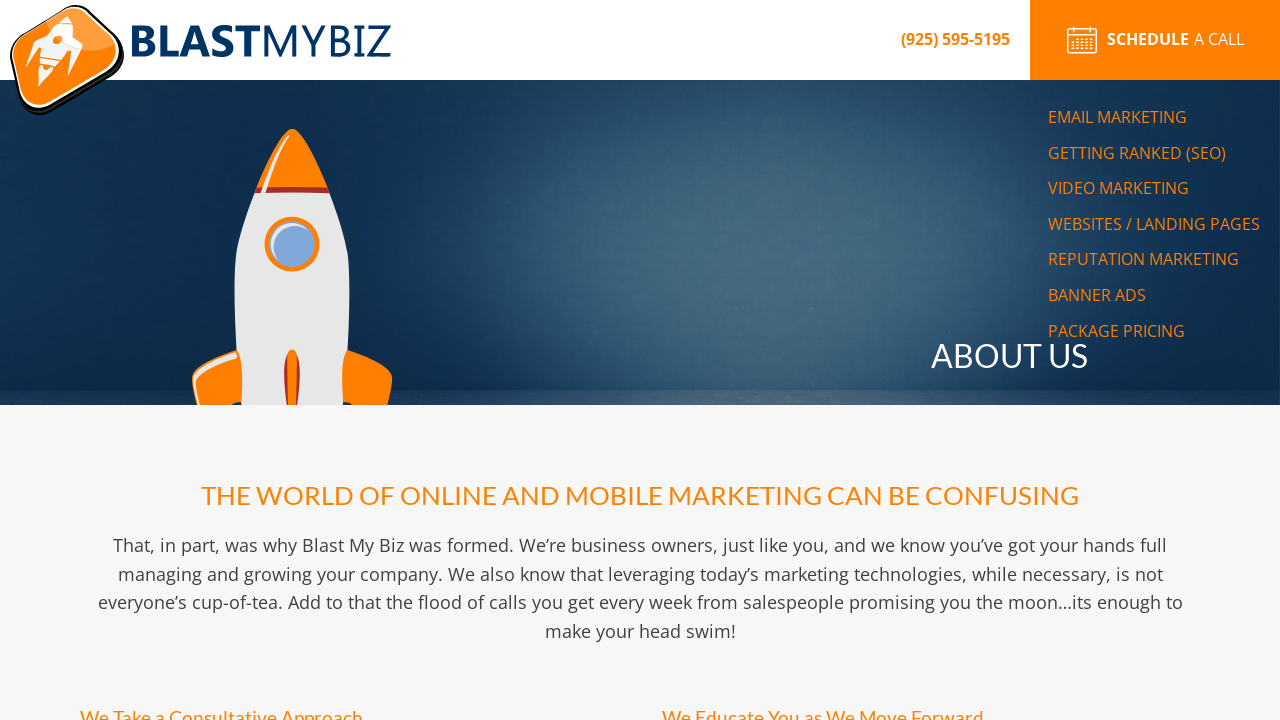Pinpoint the bounding box coordinates of the element to be clicked to execute the instruction: "call the phone number".

[0.704, 0.038, 0.789, 0.073]